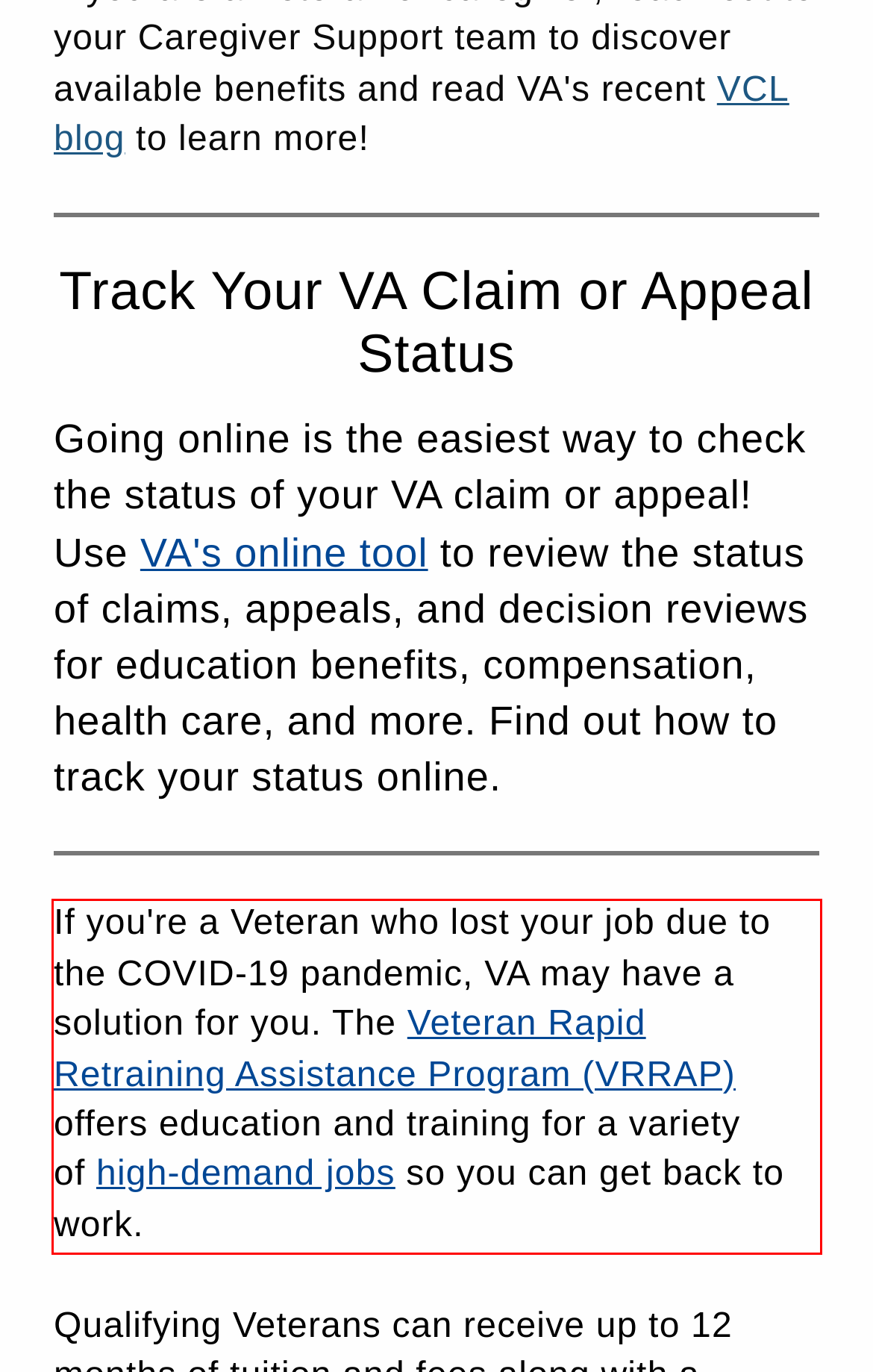Using the provided webpage screenshot, identify and read the text within the red rectangle bounding box.

If you're a Veteran who lost your job due to the COVID-19 pandemic, VA may have a solution for you. The Veteran Rapid Retraining Assistance Program (VRRAP) offers education and training for a variety of high-demand jobs so you can get back to work.